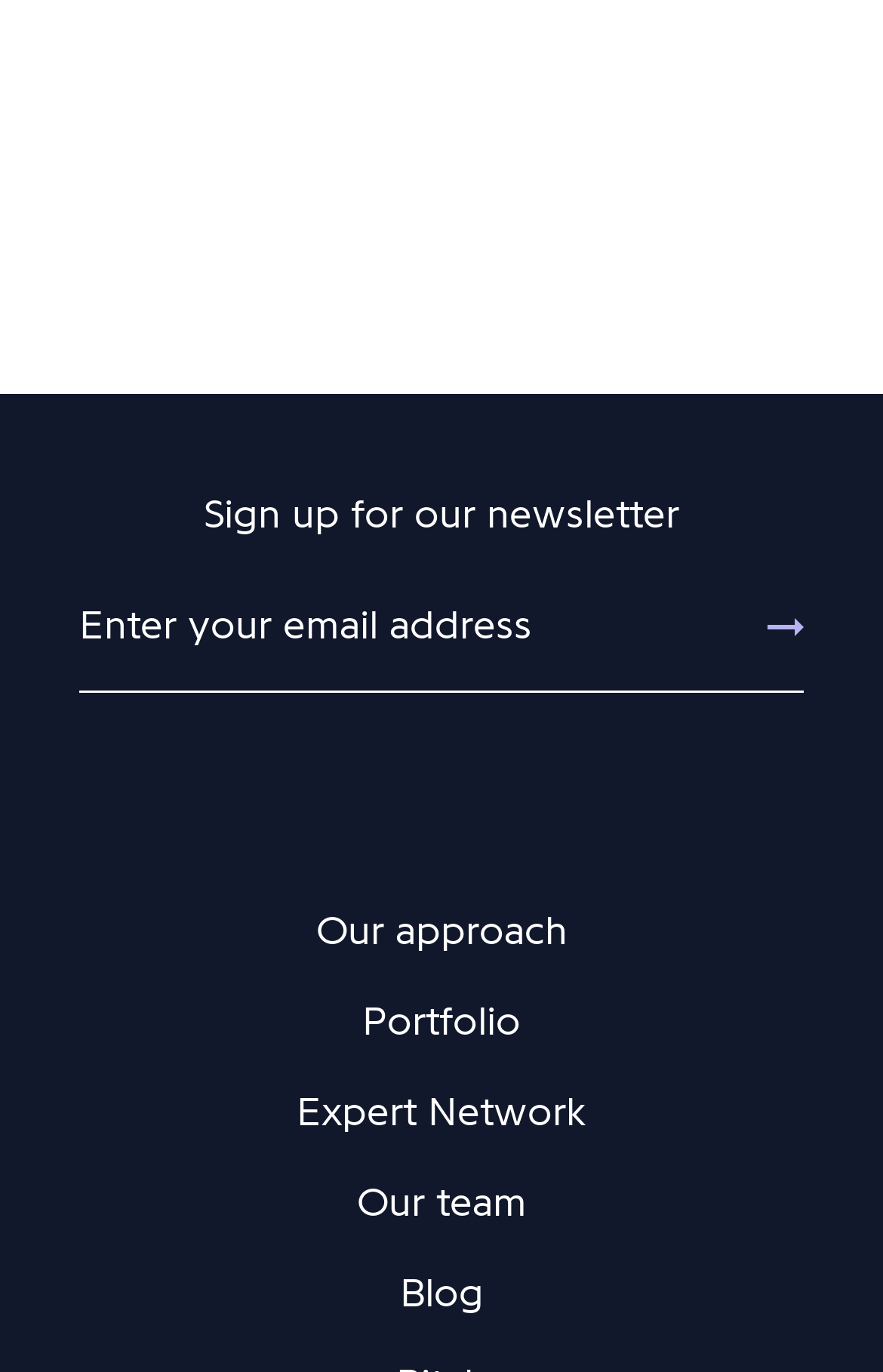How many links are available below the 'Sign up for our newsletter' section?
Based on the visual, give a brief answer using one word or a short phrase.

5